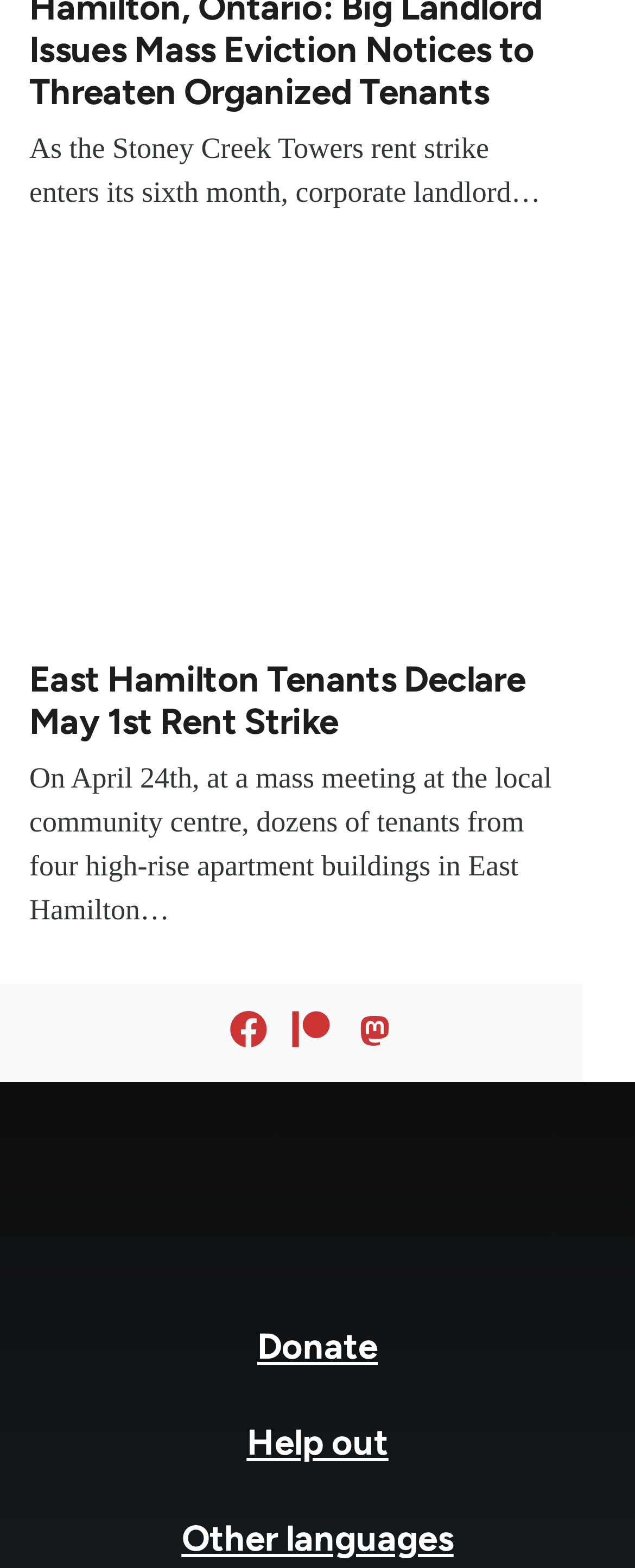Observe the image and answer the following question in detail: What is the name of the network?

The name of the network is mentioned in the image description 'The Hamilton Tenants Solidarity Network' and is also part of the link text 'The Hamilton Tenants Solidarity Network East Hamilton Tenants Declare May 1st Rent Strike'.